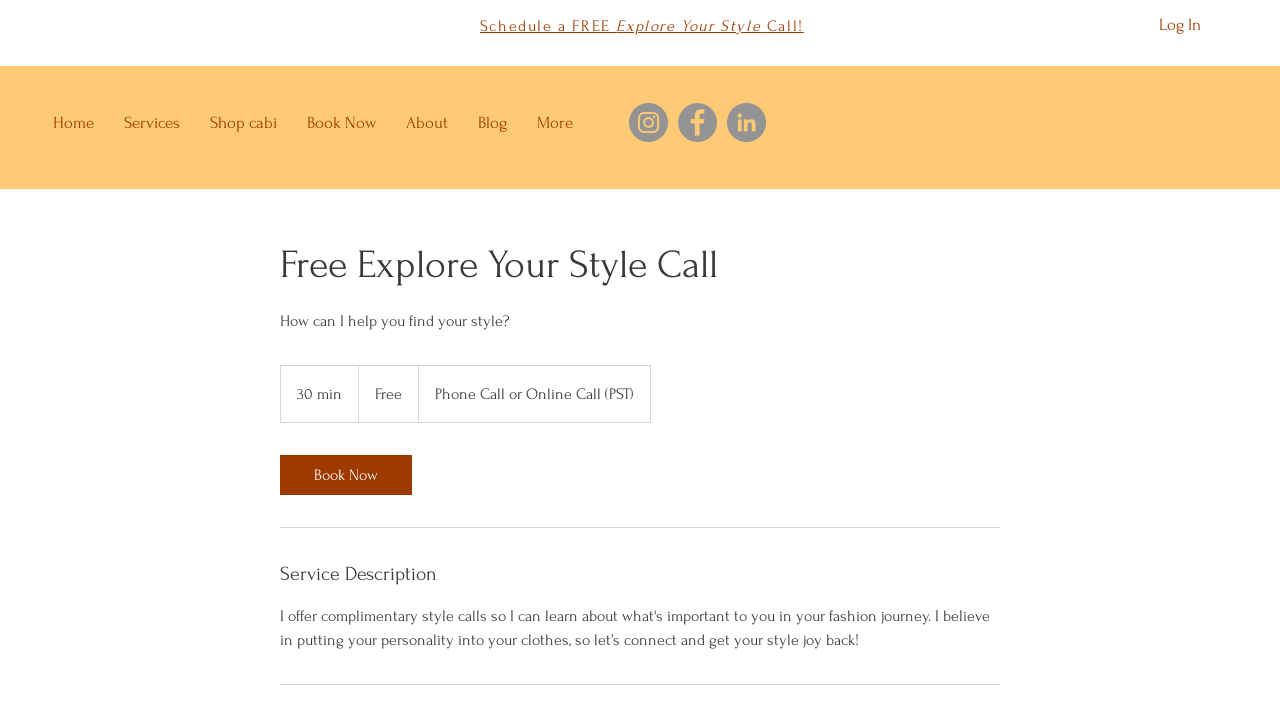Please find the bounding box coordinates of the section that needs to be clicked to achieve this instruction: "Go to Academy".

None